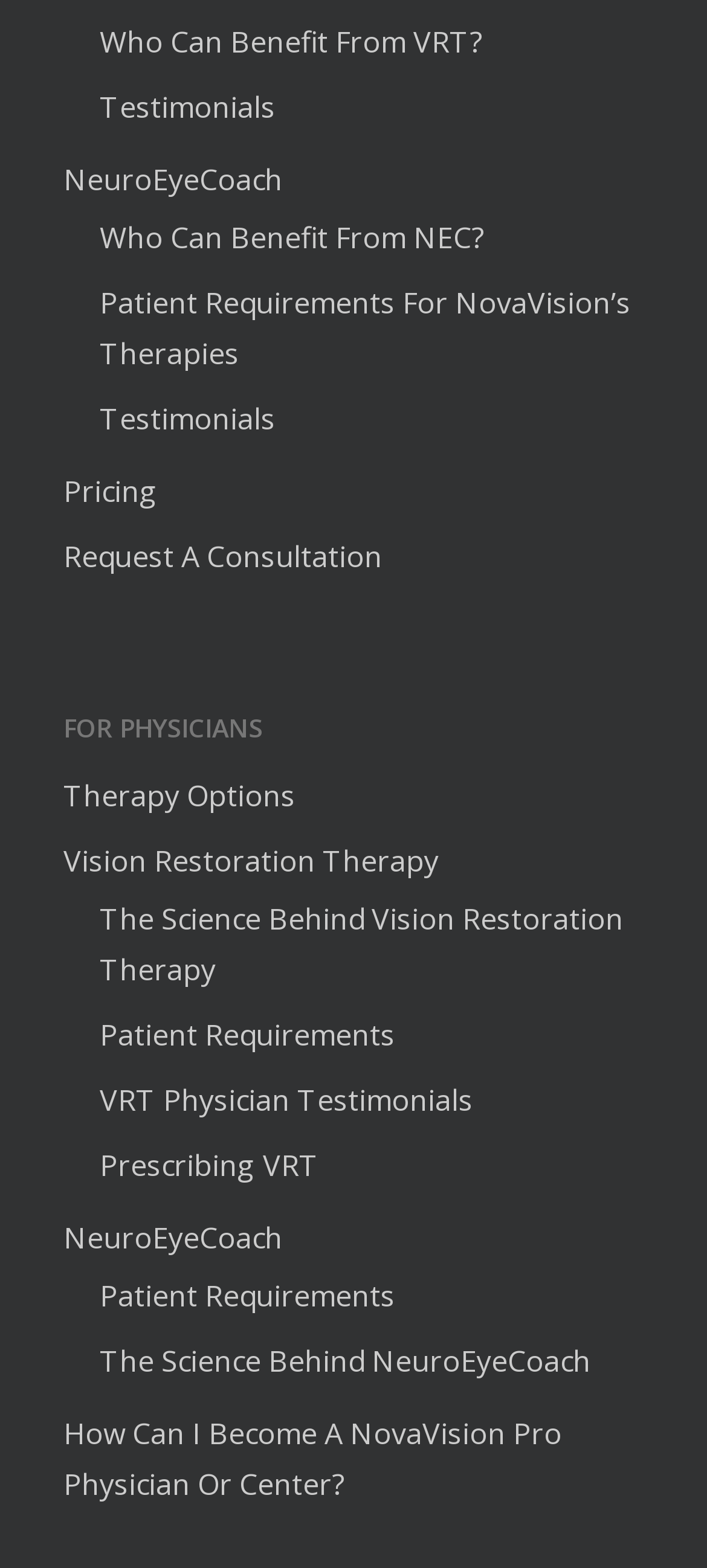Use a single word or phrase to respond to the question:
What is the purpose of the 'Pricing' link?

To view pricing information